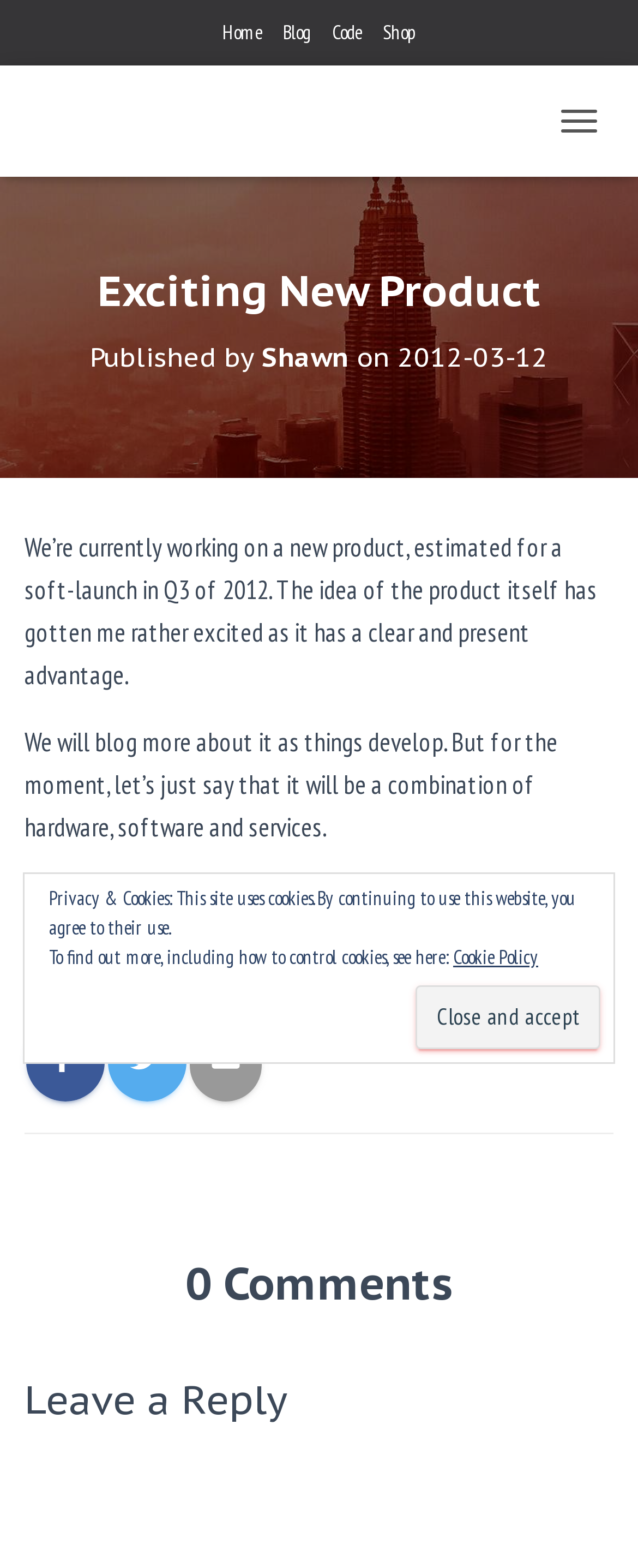Give a one-word or short phrase answer to the question: 
What is the author of the current article?

Shawn